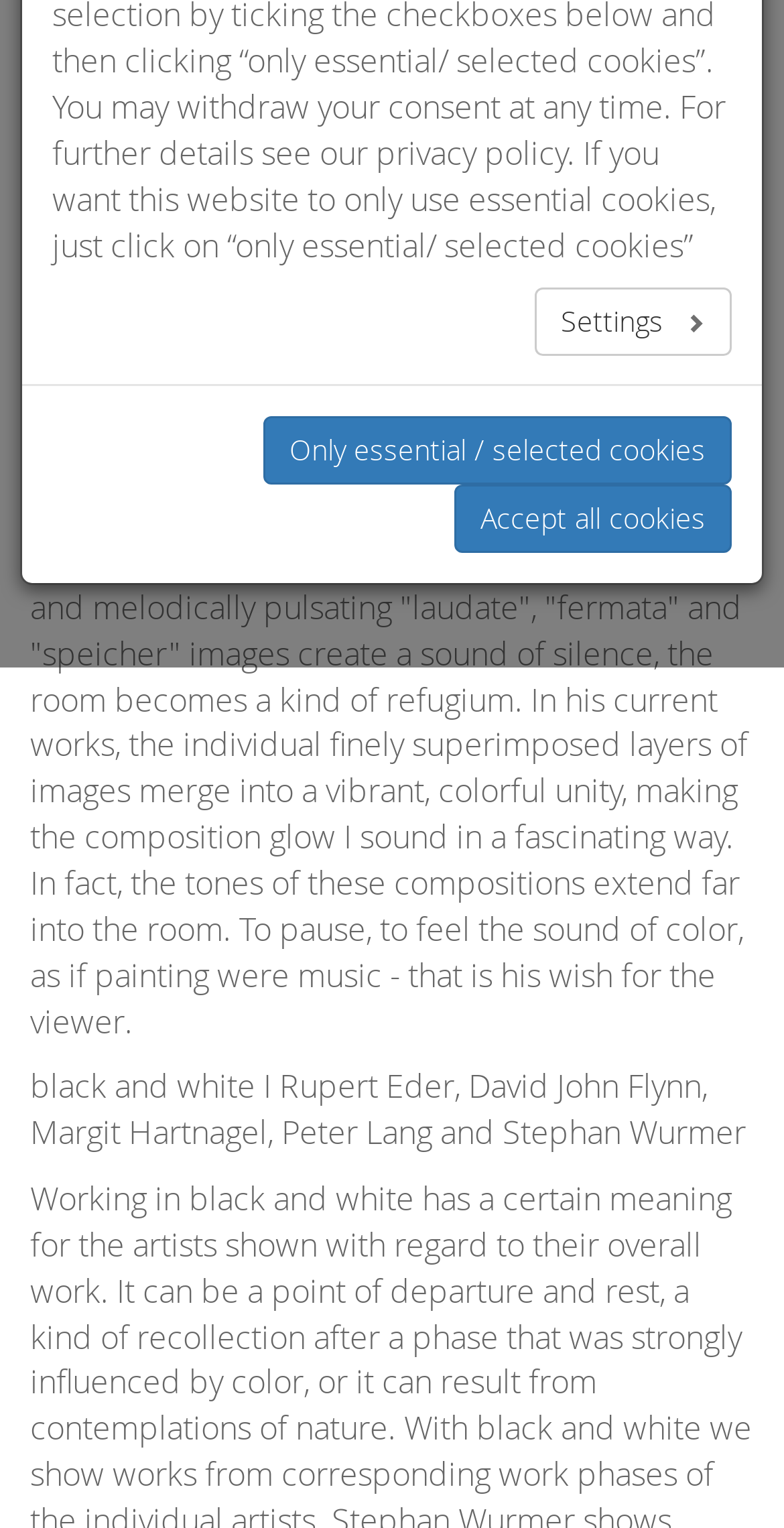Identify the bounding box coordinates for the UI element described as follows: "Settings". Ensure the coordinates are four float numbers between 0 and 1, formatted as [left, top, right, bottom].

[0.682, 0.189, 0.933, 0.233]